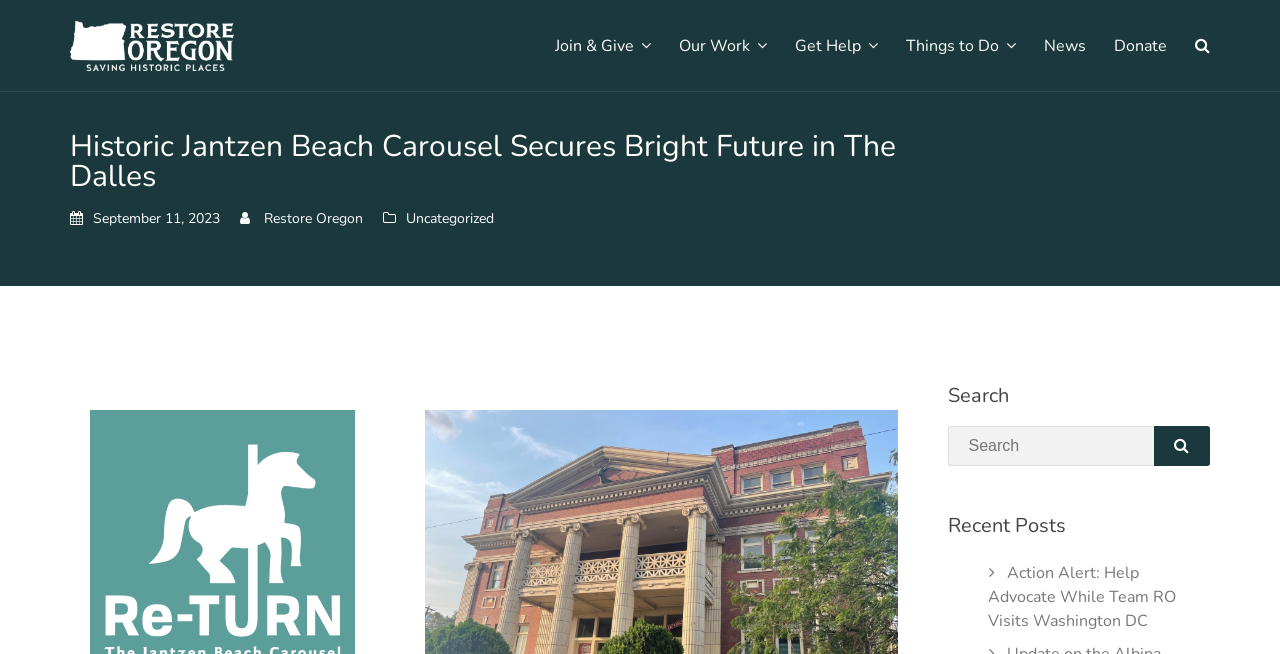Summarize the contents and layout of the webpage in detail.

The webpage is about Restore Oregon, a historic preservation organization, and its recent news about the Jantzen Beach Carousel. At the top left, there is a logo of Restore Oregon, accompanied by a link to the organization's homepage. To the right of the logo, there are several navigation links, including "Join & Give", "Our Work", "Get Help", "Things to Do", "News", and "Donate". 

Below the navigation links, there is a main heading that reads "Historic Jantzen Beach Carousel Secures Bright Future in The Dalles". Underneath the heading, there are three links: a date "September 11, 2023", a link to Restore Oregon, and a category link "Uncategorized". 

On the right side of the page, there is a search bar with a label "Search" and a button "SEARCH". Below the search bar, there is a heading "Recent Posts" followed by a link to a news article titled "Action Alert: Help Advocate While Team RO Visits Washington DC".